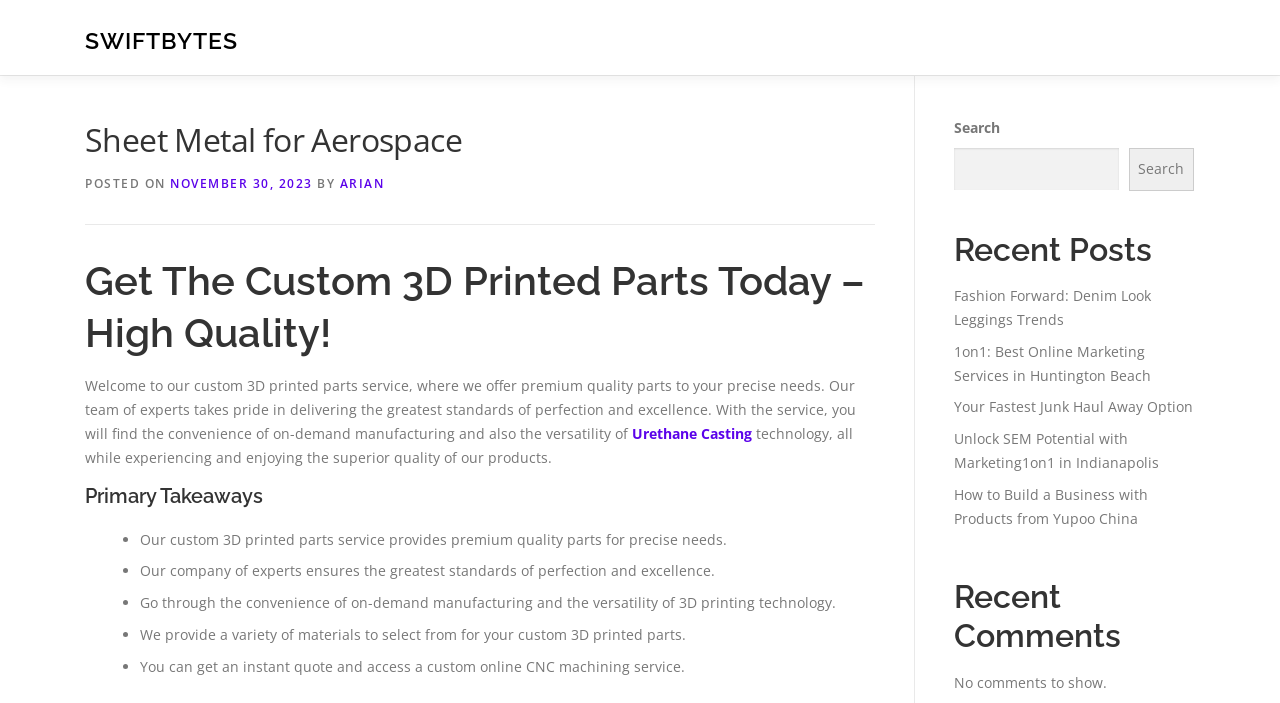How many recent posts are listed on the website?
Please provide a comprehensive answer based on the details in the screenshot.

The website lists 5 recent posts, which are 'Fashion Forward: Denim Look Leggings Trends', '1on1: Best Online Marketing Services in Huntington Beach', 'Your Fastest Junk Haul Away Option', 'Unlock SEM Potential with Marketing1on1 in Indianapolis', and 'How to Build a Business with Products from Yupoo China'.